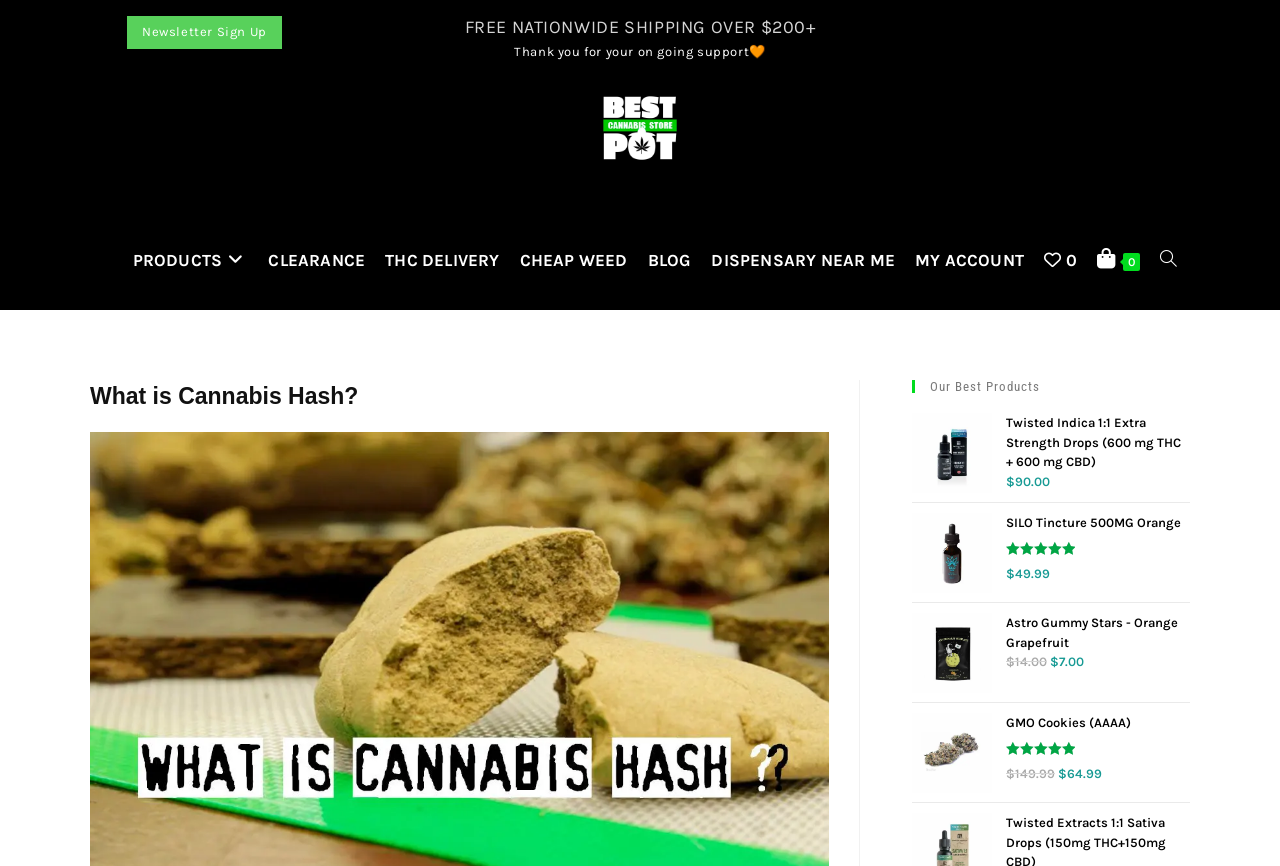Please identify the bounding box coordinates of the clickable area that will allow you to execute the instruction: "Check the clearance section".

[0.202, 0.243, 0.293, 0.358]